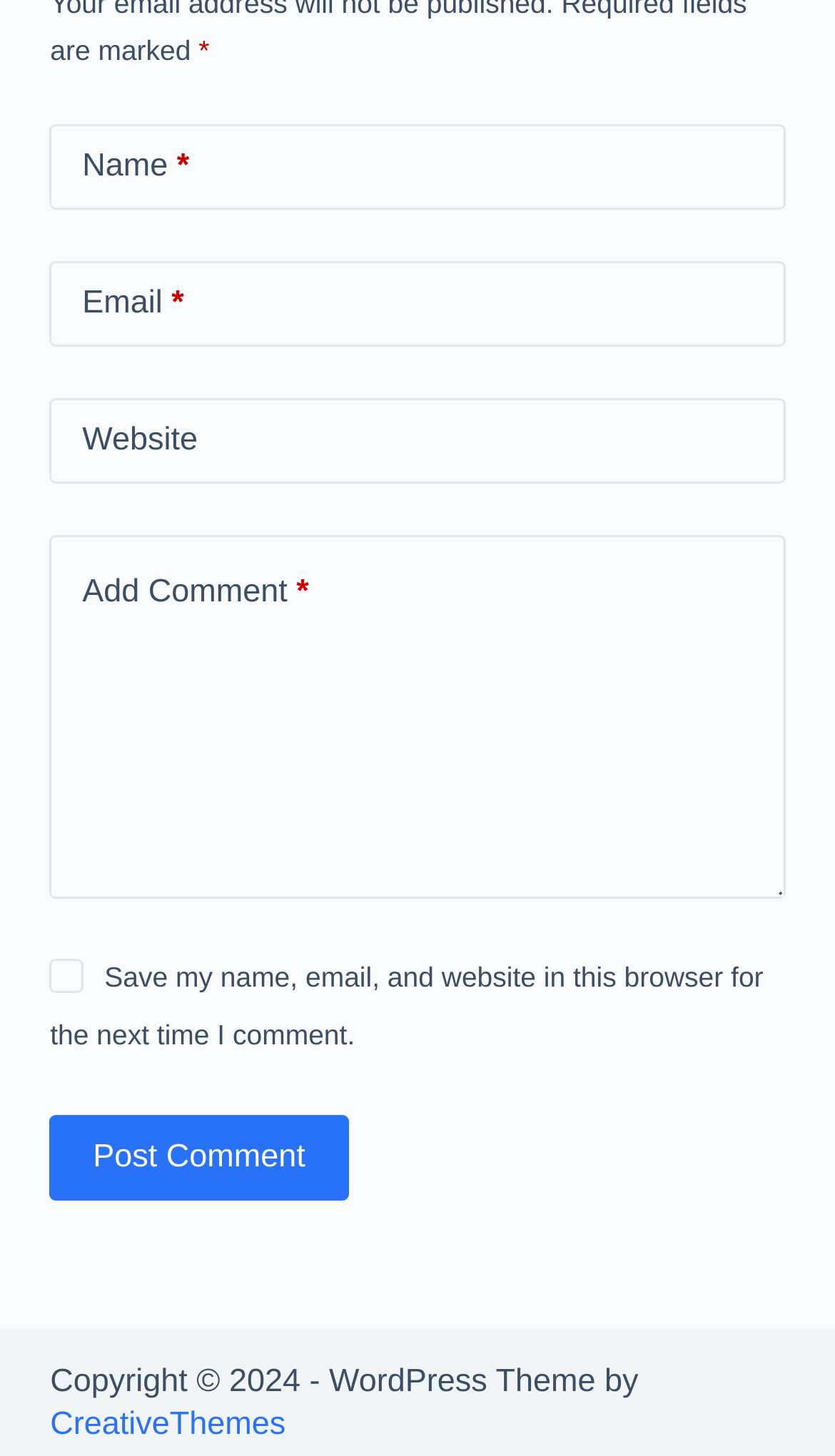How many text boxes are required in the form?
Relying on the image, give a concise answer in one word or a brief phrase.

3